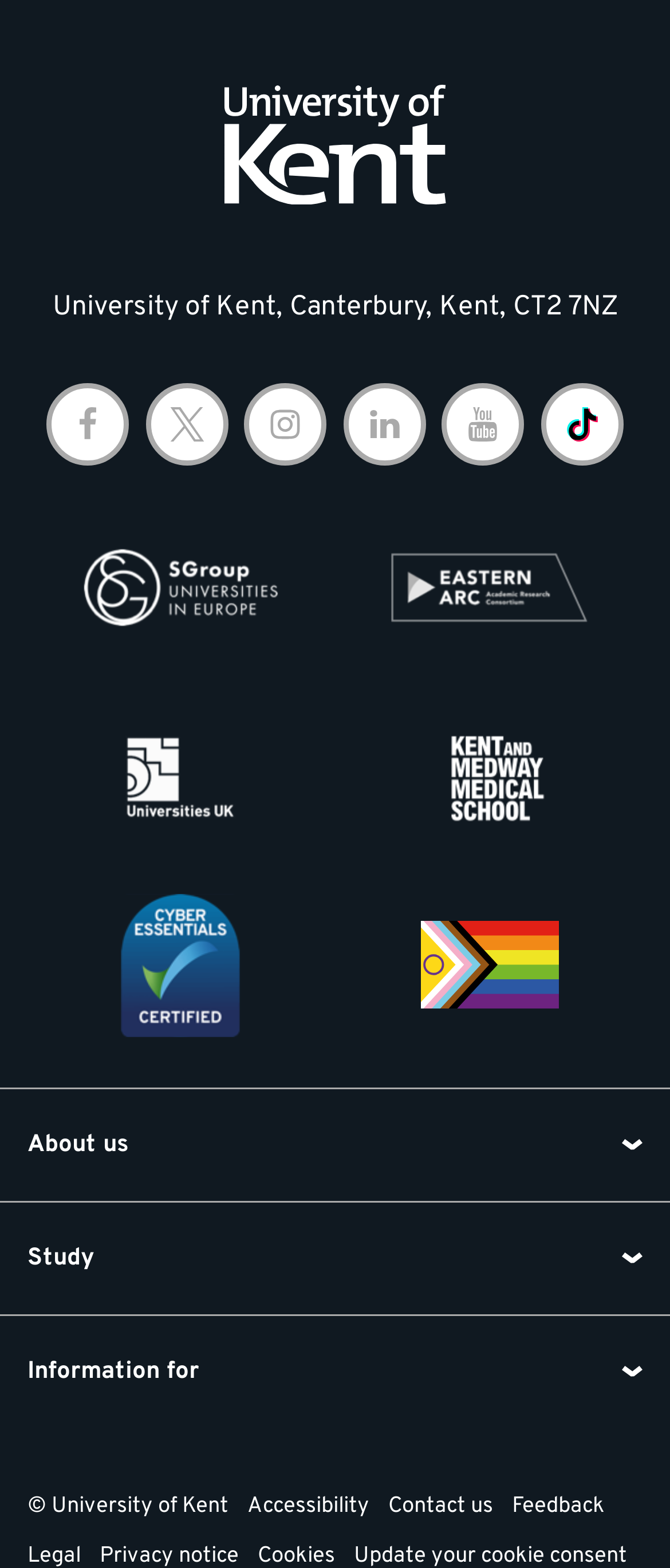Determine the bounding box coordinates of the UI element described by: "About us".

[0.041, 0.703, 0.959, 0.757]